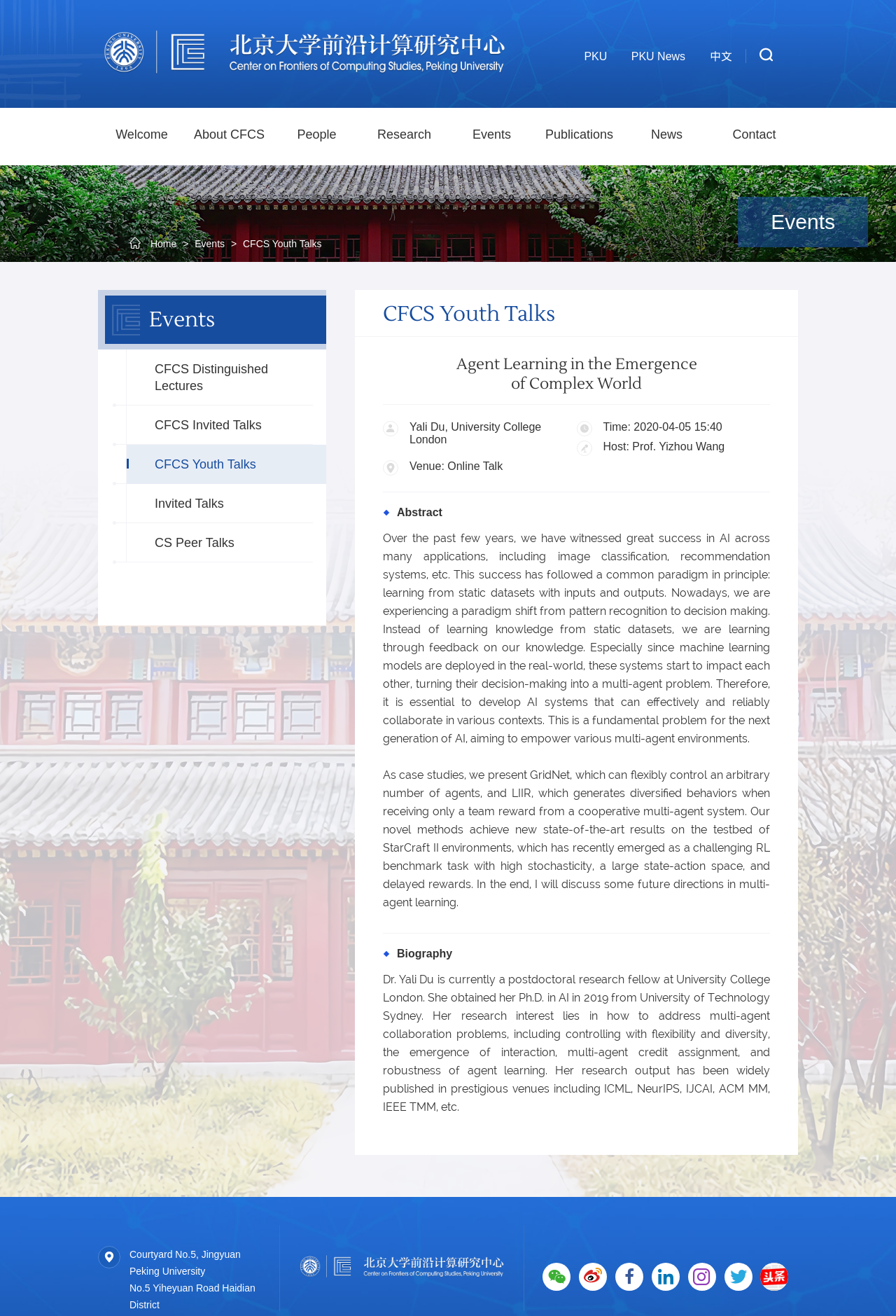Respond to the question below with a concise word or phrase:
What is the name of the university where the talk is organized?

Peking University